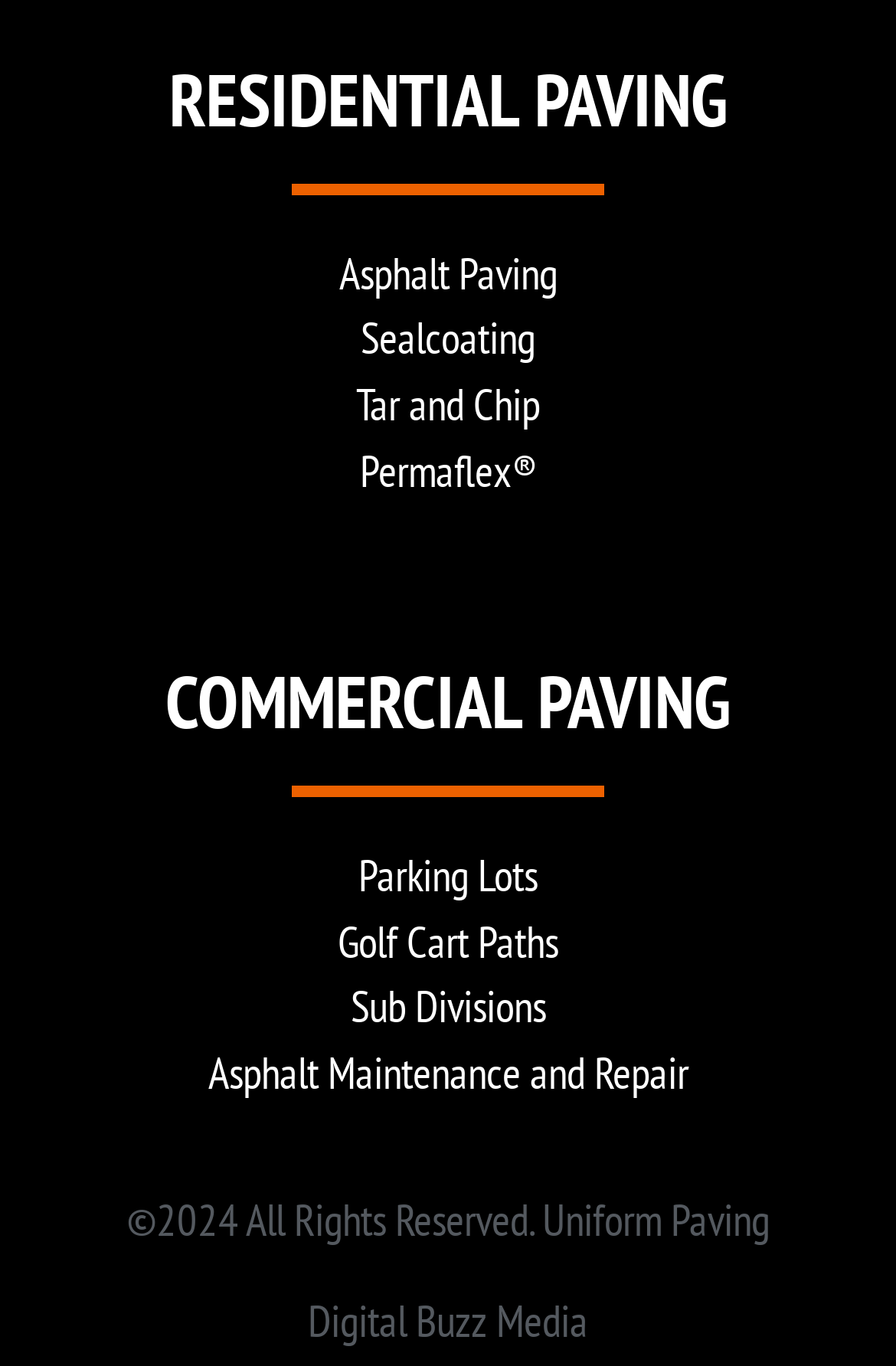What is the copyright year of the website?
Make sure to answer the question with a detailed and comprehensive explanation.

The copyright information at the bottom of the webpage states '©2024 All Rights Reserved. Uniform Paving', which indicates that the copyright year is 2024.